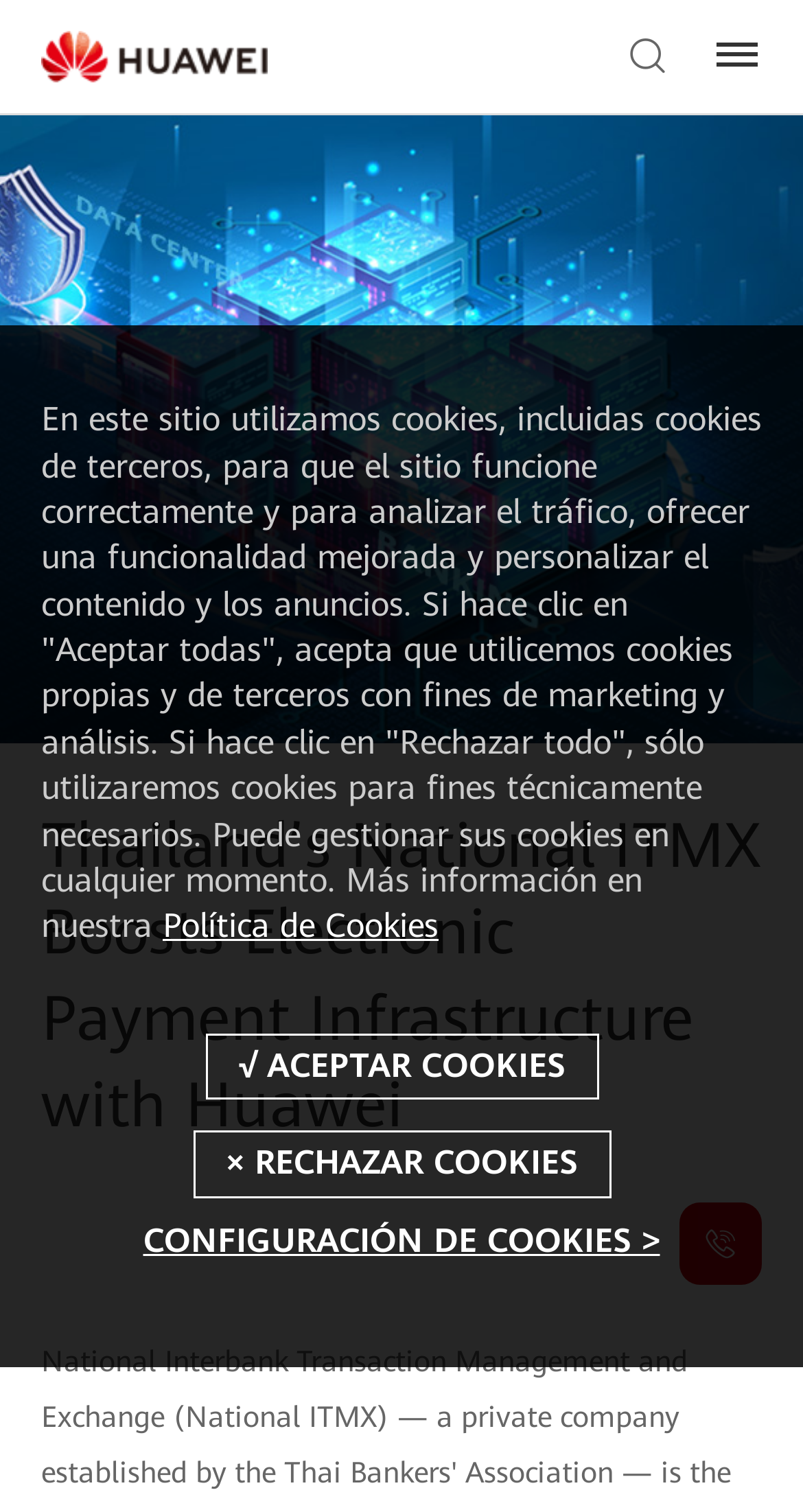Find the main header of the webpage and produce its text content.

Thailand’s National ITMX Boosts Electronic Payment Infrastructure with Huawei